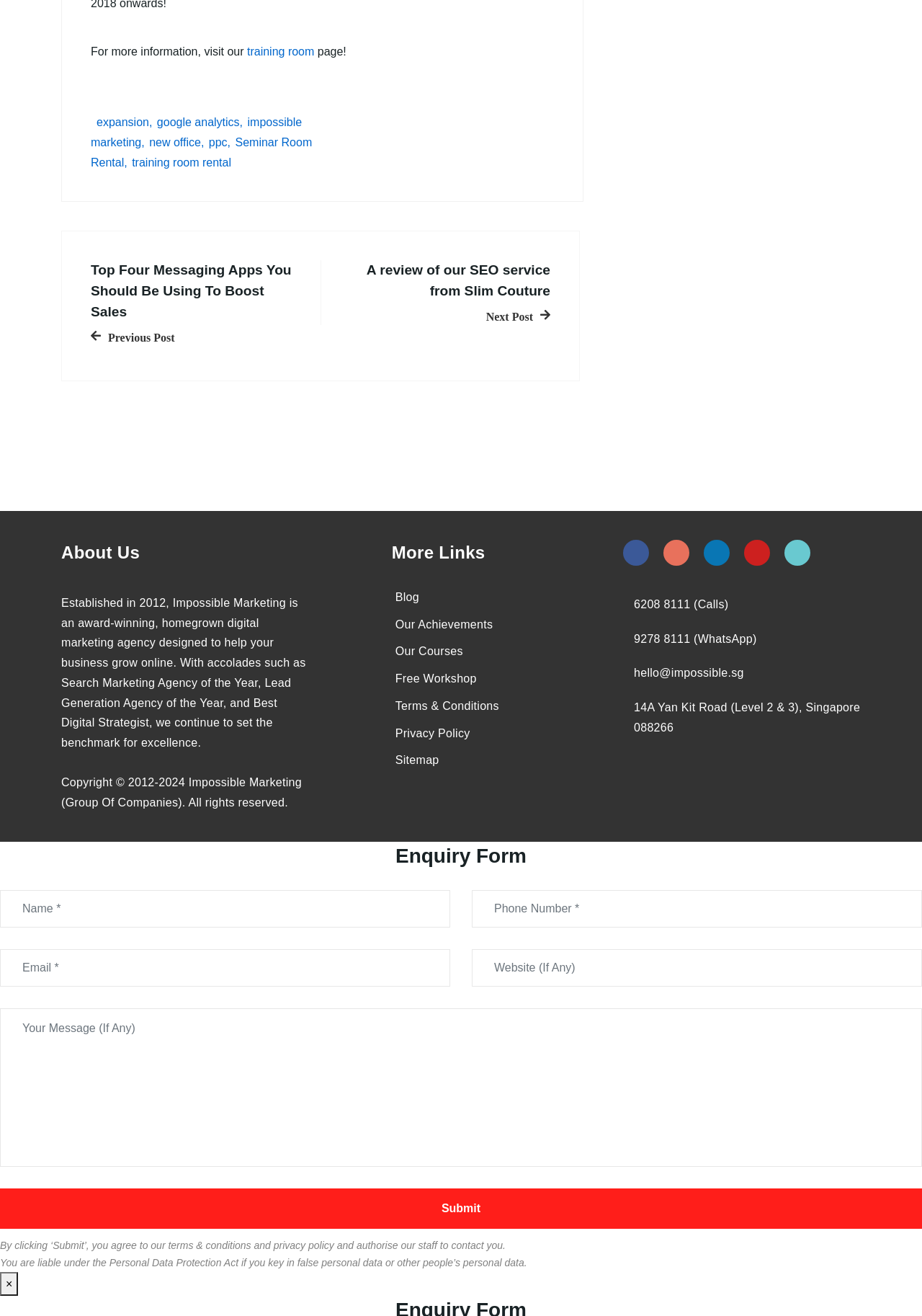What are the terms and conditions of submitting the 'Enquiry Form'?
Offer a detailed and full explanation in response to the question.

I found the answer by looking at the text below the 'Enquiry Form', which says 'By clicking ‘Submit’, you agree to our terms & conditions and privacy policy and authorise our staff to contact you.'